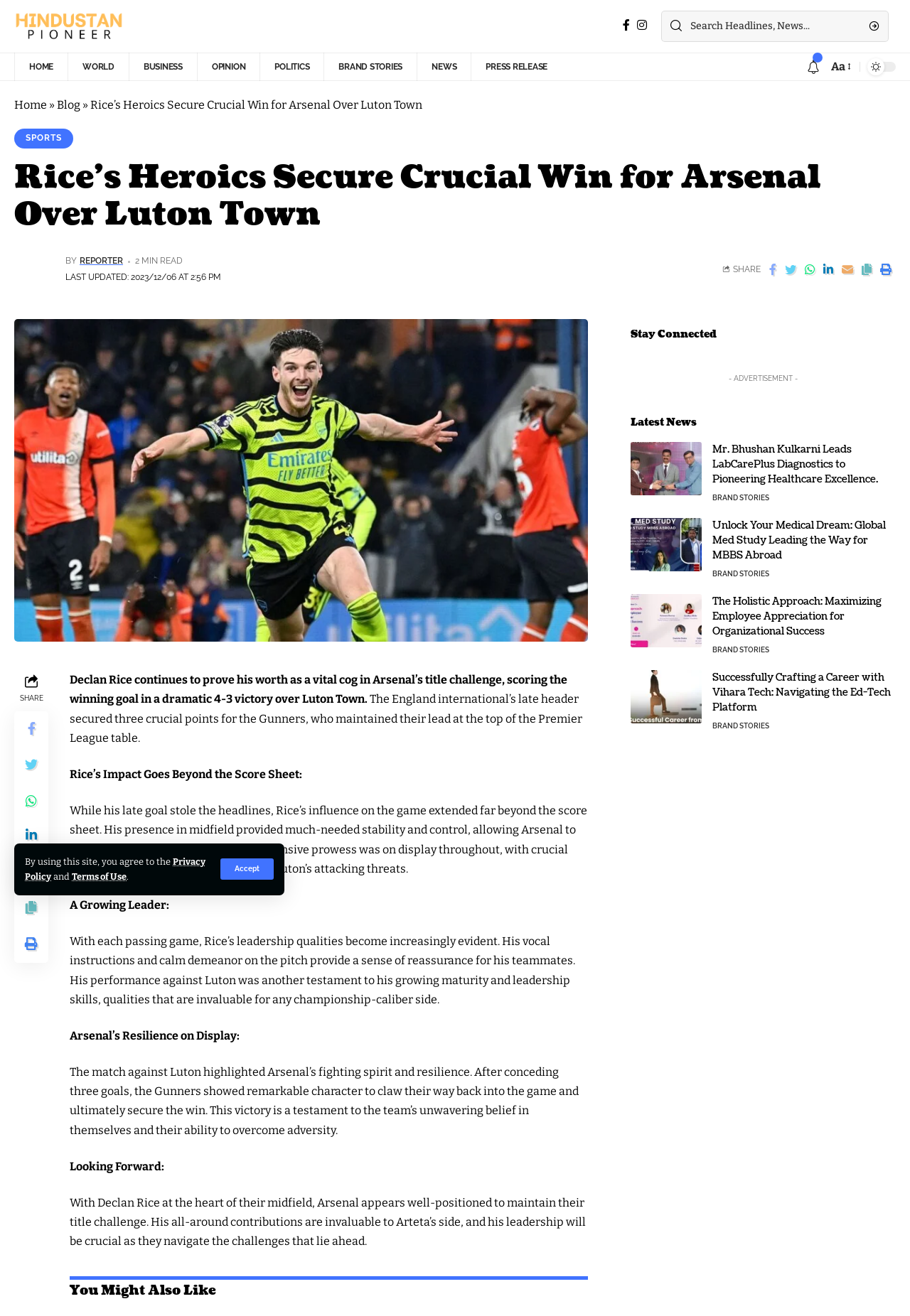Show the bounding box coordinates of the element that should be clicked to complete the task: "Search for news".

[0.759, 0.009, 0.945, 0.031]